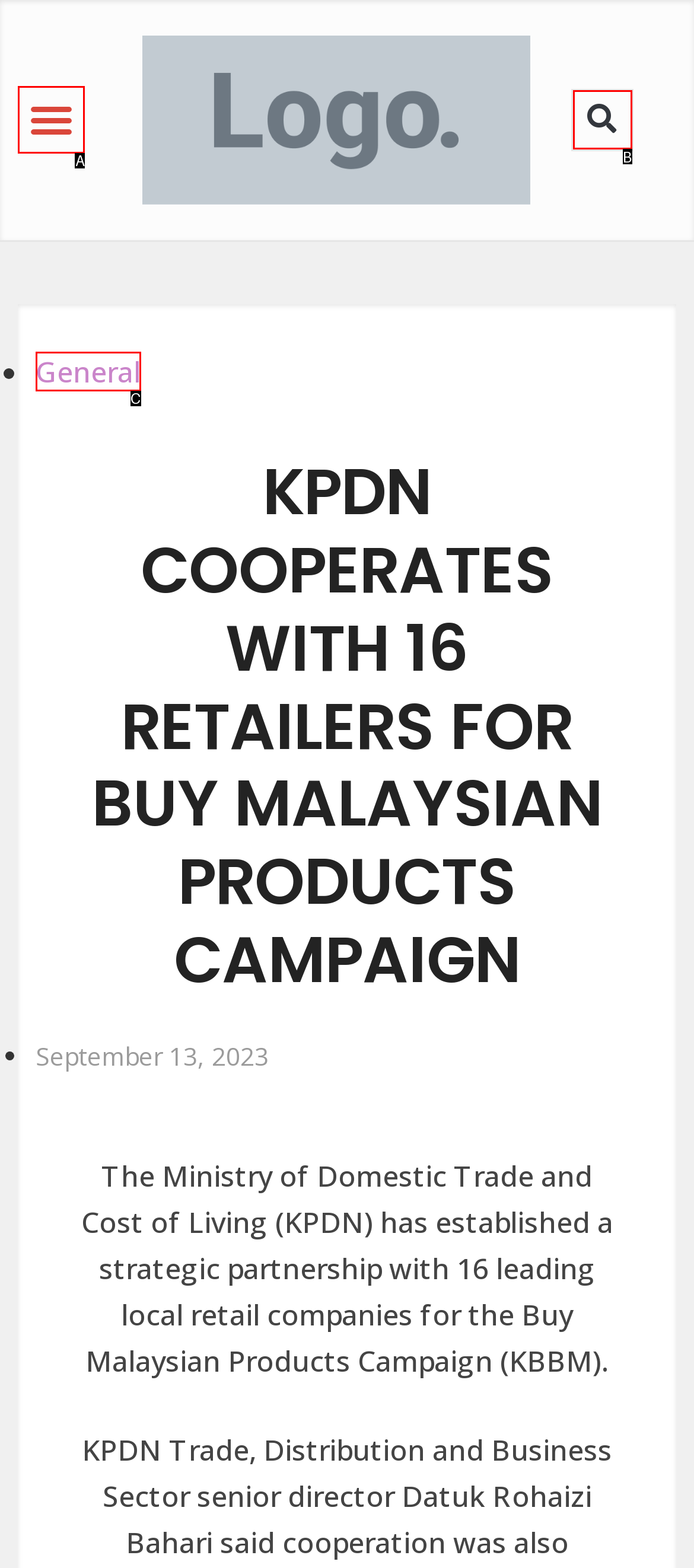Which option best describes: Search
Respond with the letter of the appropriate choice.

B